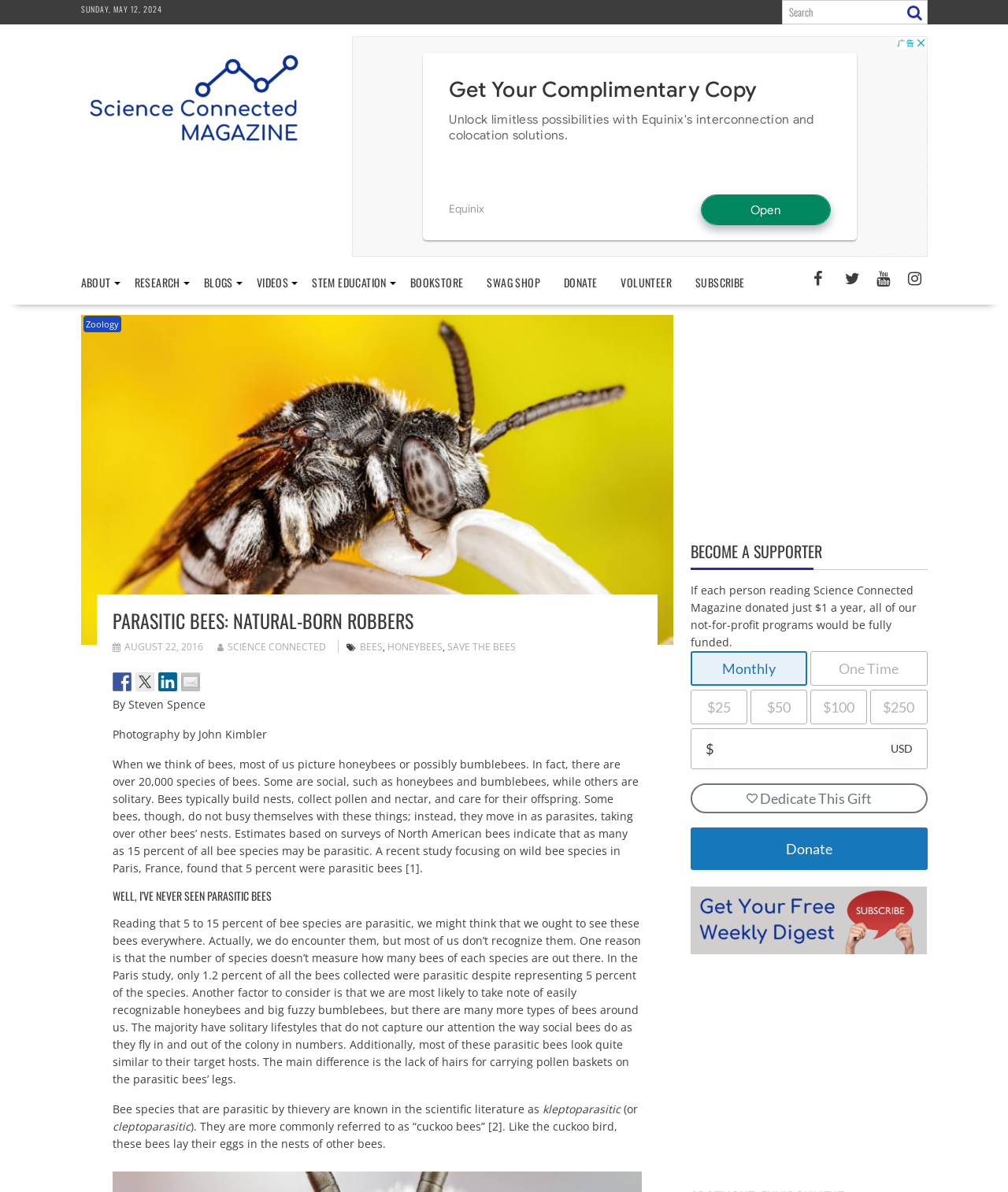What is the name of the magazine?
Please use the image to provide an in-depth answer to the question.

I found the name of the magazine by looking at the link section, where it says 'Science Connected Magazine', which is also the title of the webpage.